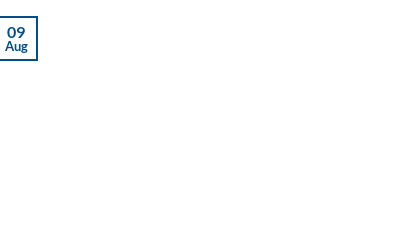Offer an in-depth caption that covers the entire scene depicted in the image.

The image features a small, stylish calendar-like box highlighting the date "09" with the month "Aug" displayed prominently. This visual element likely signifies the date of an event or article, connecting to a broader narrative around the "Detroit DD5," which operated robustly during a challenging cold snap in January and February 2019. The inclusion of this date on the webpage aims to provide readers with context related to the ongoing discussions about bus performance and reliability in extreme weather conditions. This visual serves to enhance the informational aspect of the accompanying text, reinforcing the significance of dates in understanding the operational history of school buses mentioned in the article.